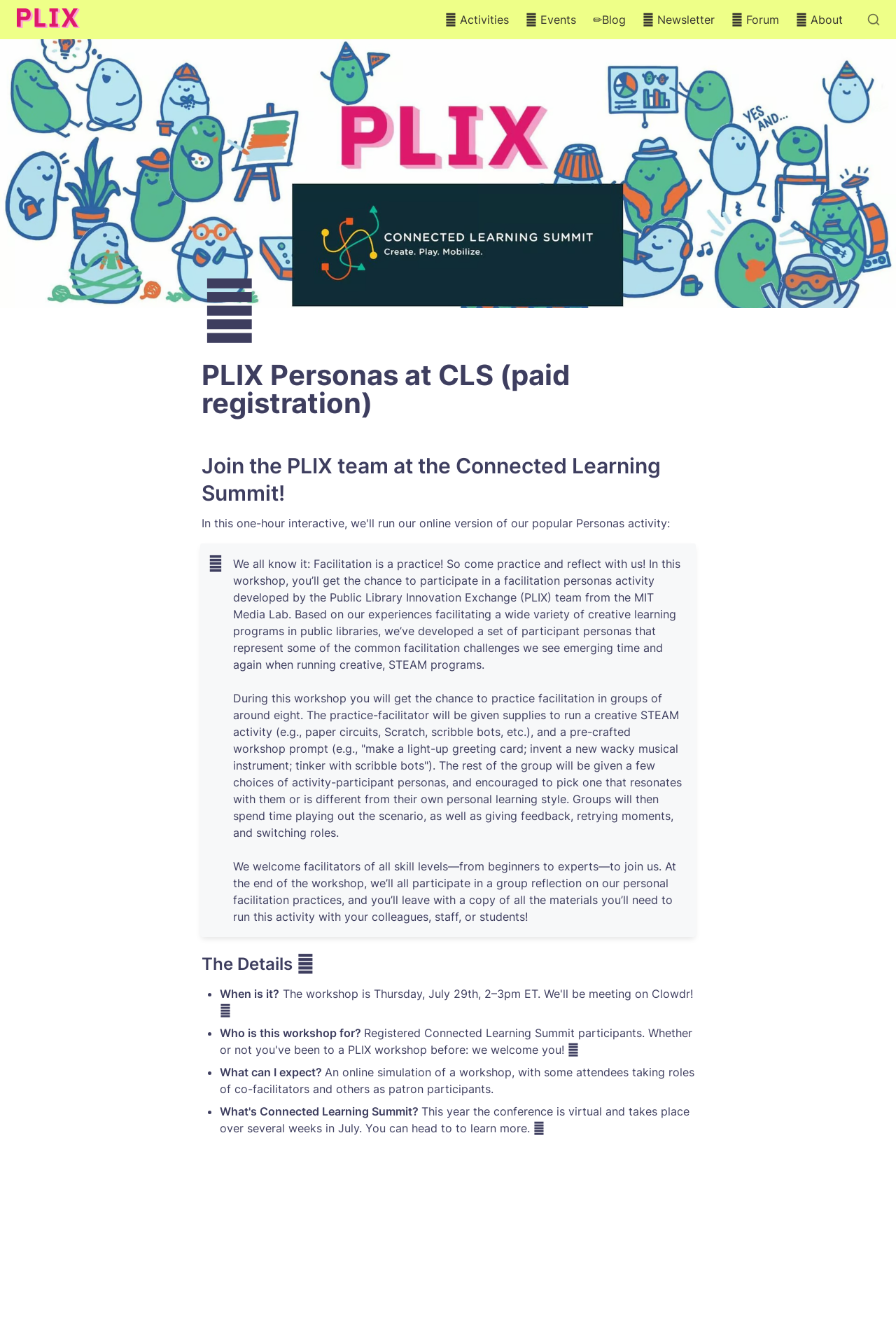Provide the bounding box coordinates of the UI element that matches the description: "✏️Blog".

[0.652, 0.001, 0.708, 0.028]